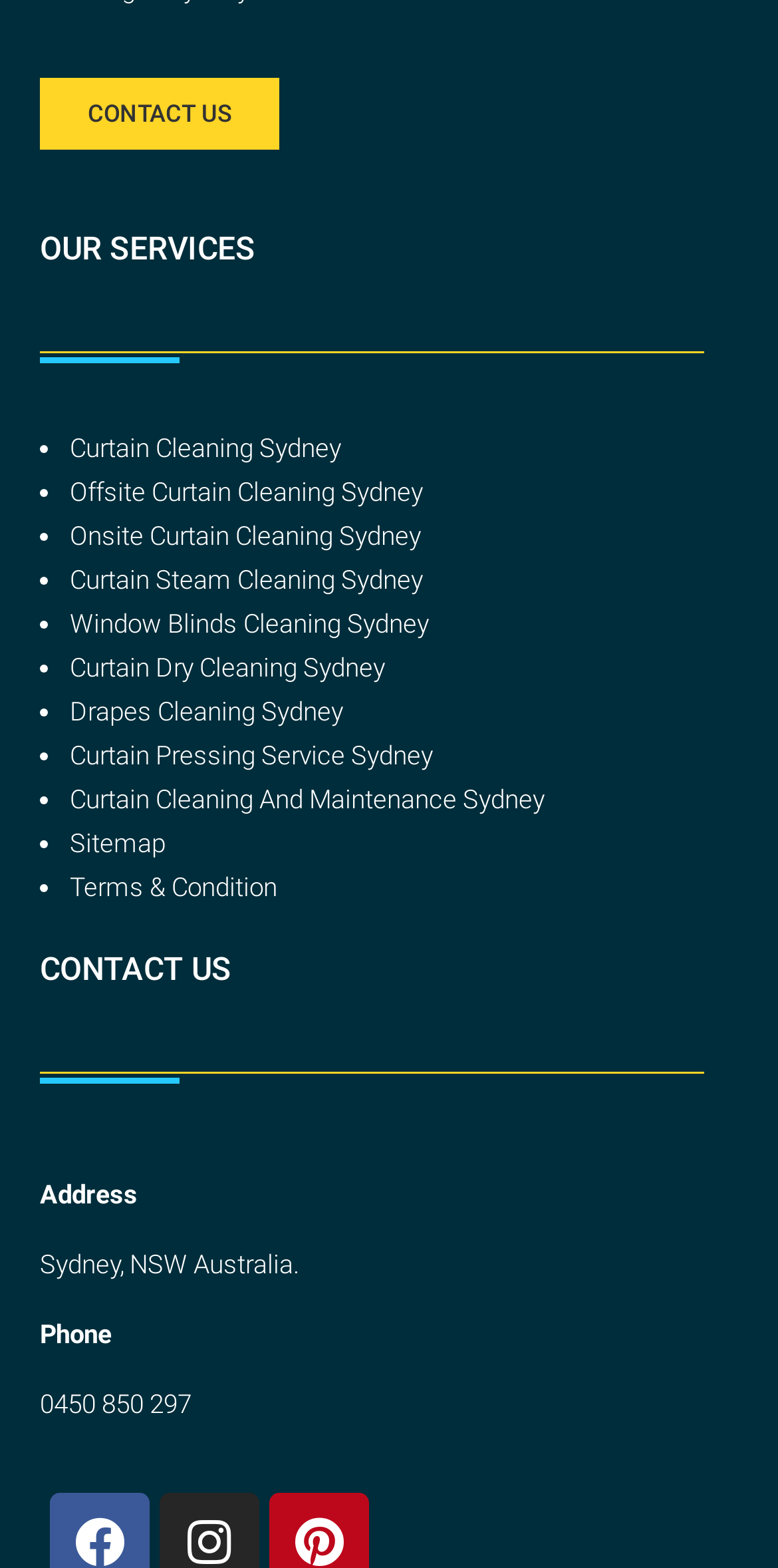What is the last service listed under 'OUR SERVICES'?
Could you answer the question with a detailed and thorough explanation?

I looked at the list of services under the 'OUR SERVICES' heading and found that the last service listed is 'Terms & Condition'.